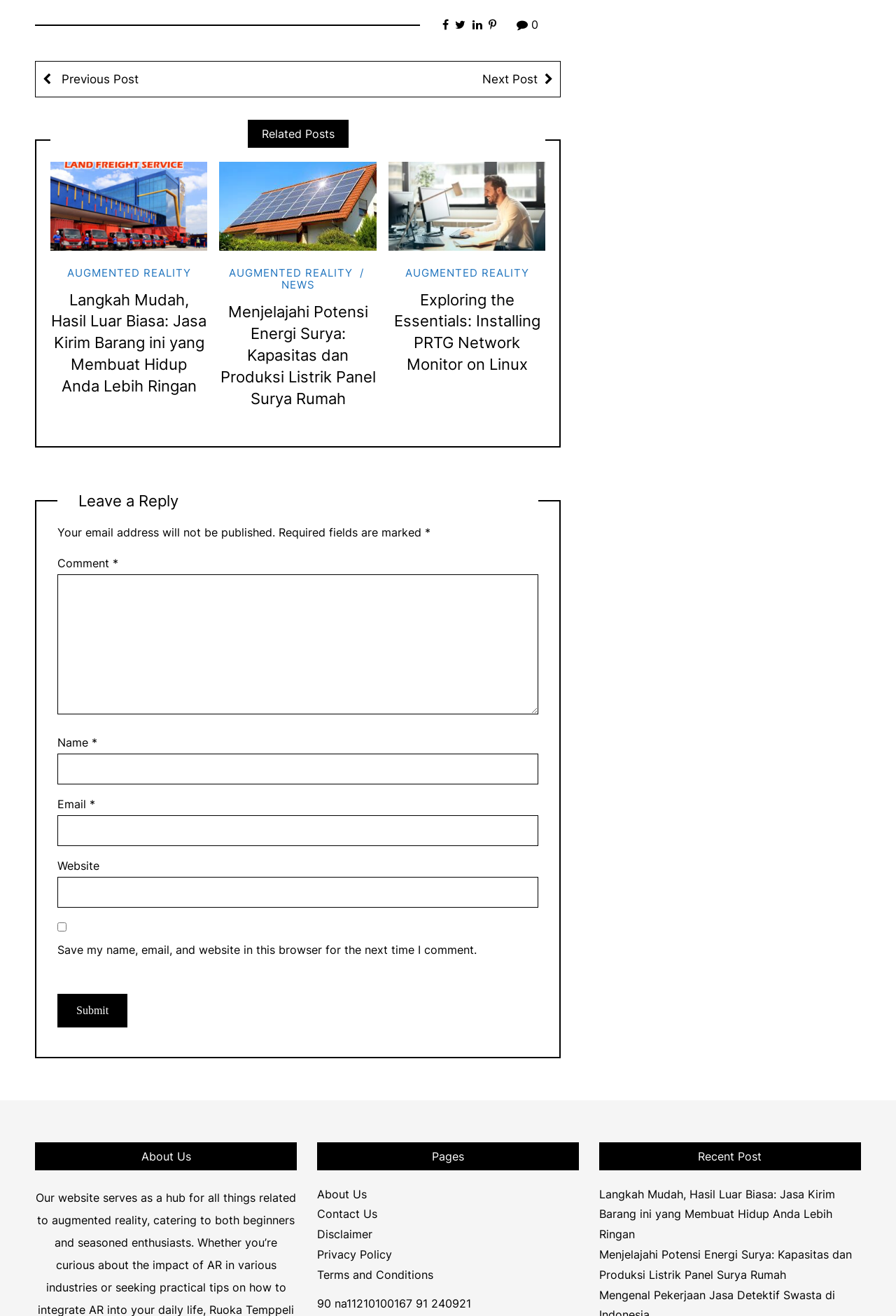How many fields are required in the comment section?
Please provide a detailed and comprehensive answer to the question.

I found the number of required fields by looking at the comment section, which has three fields marked with an asterisk (*), indicating that they are required. These fields are Name, Email, and Comment.